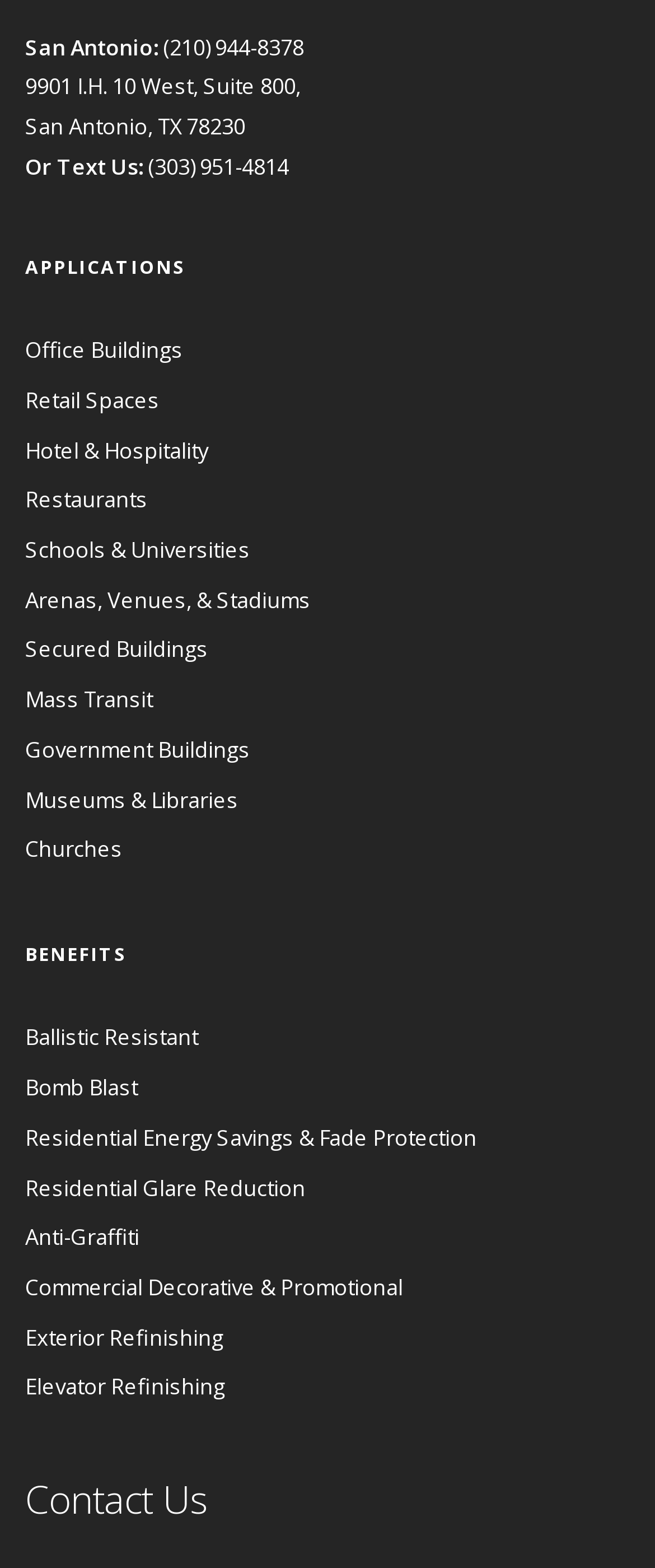Pinpoint the bounding box coordinates of the clickable element to carry out the following instruction: "View World Championships."

None